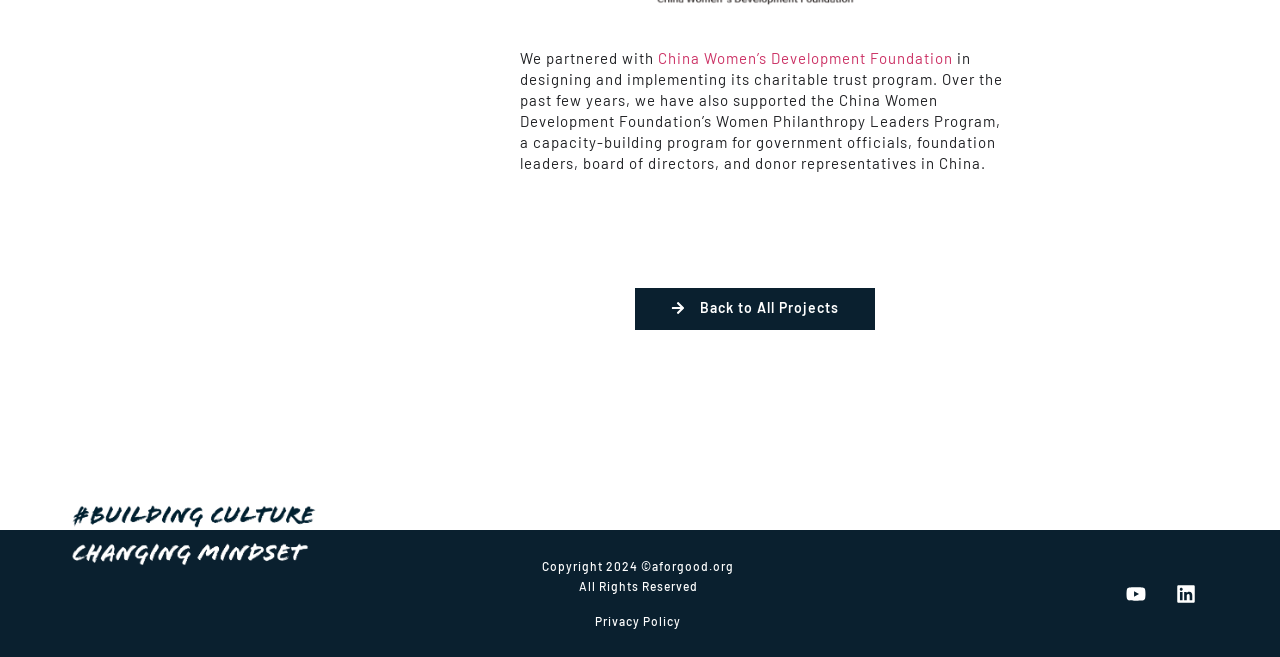Bounding box coordinates are specified in the format (top-left x, top-left y, bottom-right x, bottom-right y). All values are floating point numbers bounded between 0 and 1. Please provide the bounding box coordinate of the region this sentence describes: China Women’s Development Foundation

[0.514, 0.075, 0.745, 0.102]